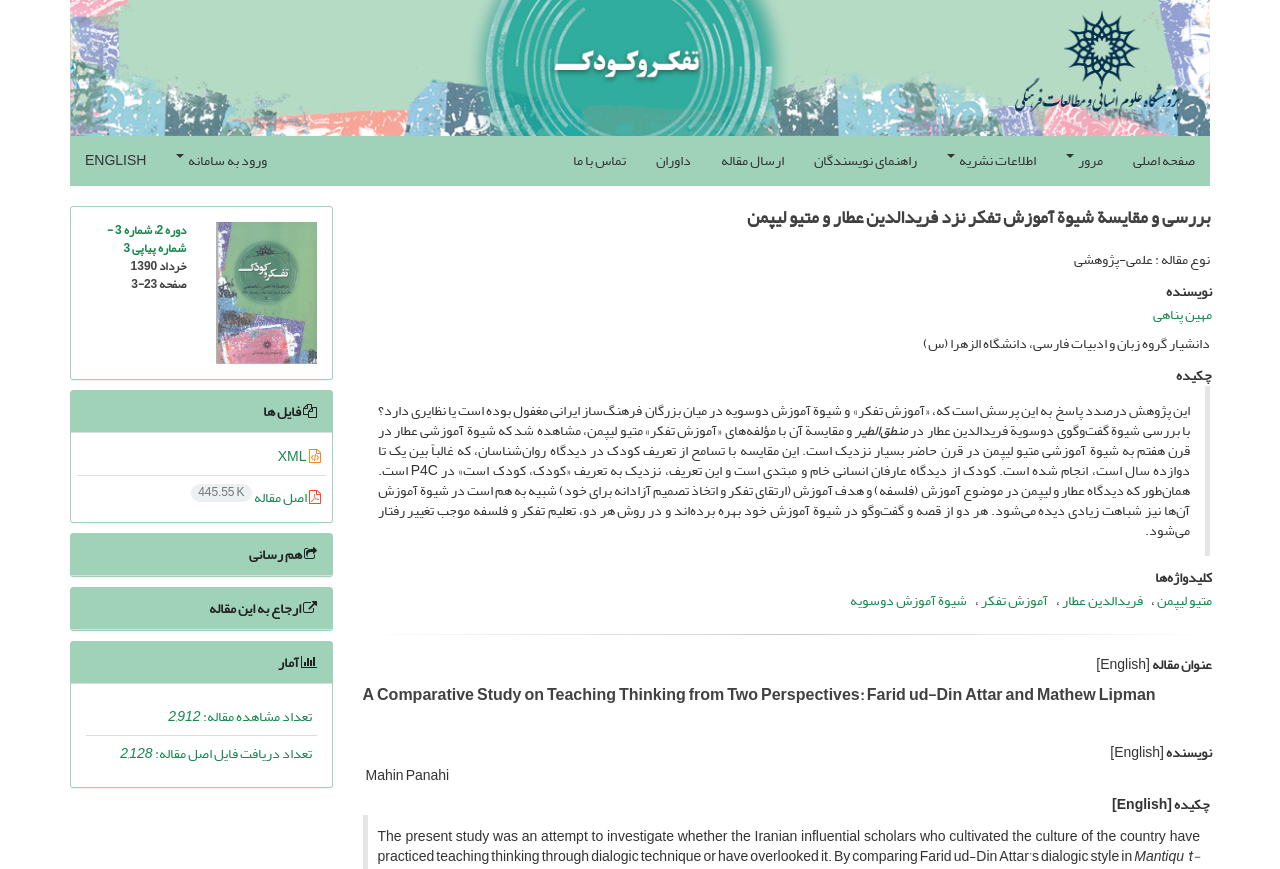Locate the bounding box coordinates of the item that should be clicked to fulfill the instruction: "Click on the link to view the main page".

[0.873, 0.157, 0.945, 0.215]